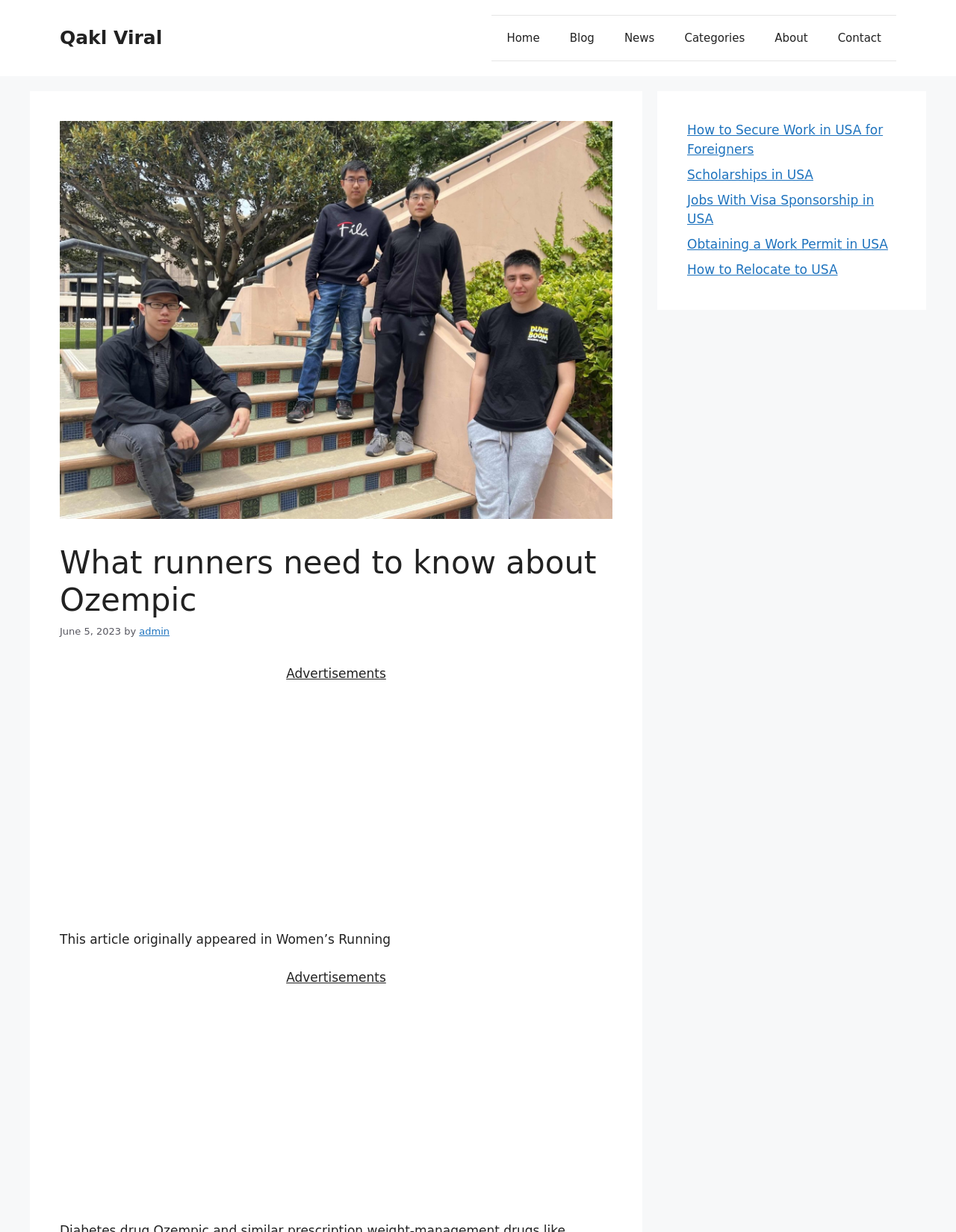Locate the bounding box coordinates of the clickable area to execute the instruction: "Click on the Qakl Viral link". Provide the coordinates as four float numbers between 0 and 1, represented as [left, top, right, bottom].

[0.062, 0.022, 0.17, 0.039]